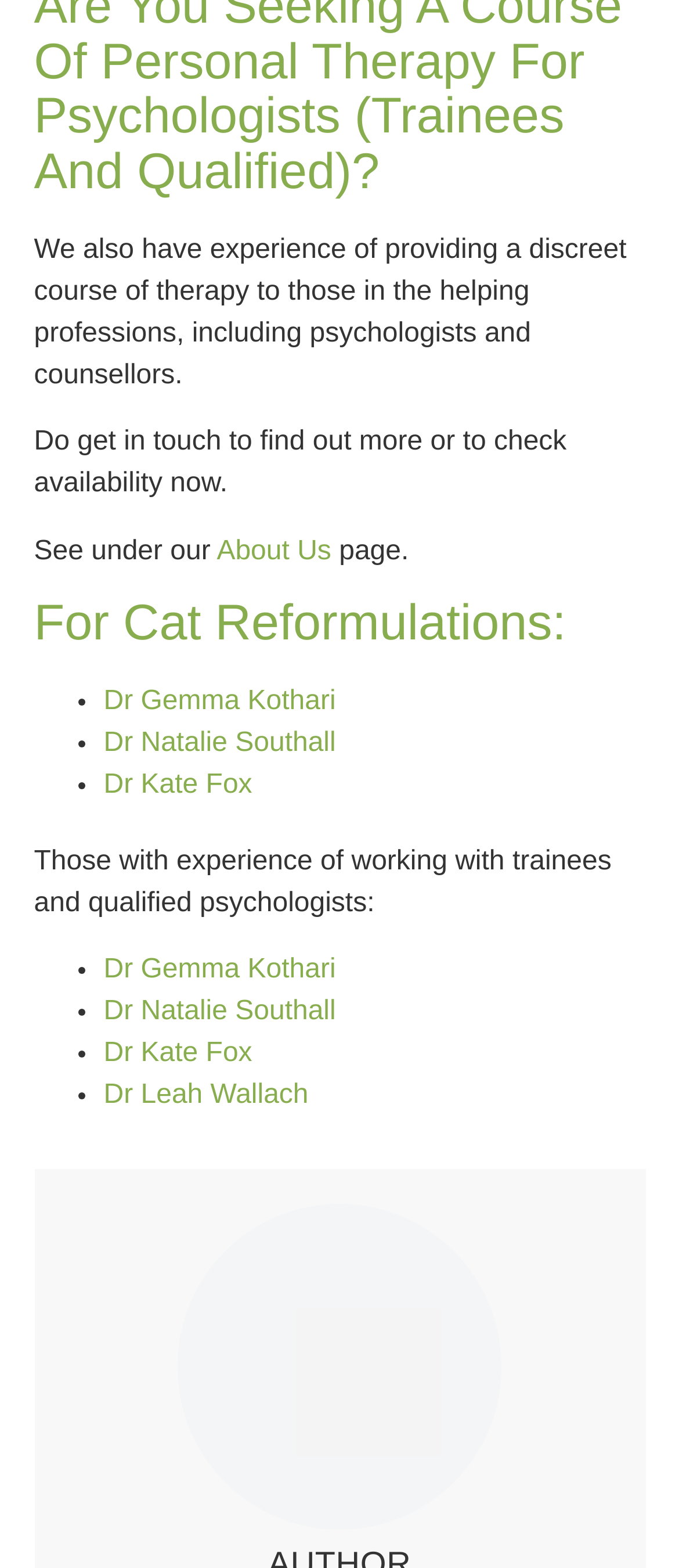Provide a one-word or brief phrase answer to the question:
What profession do Dr Gemma Kothari and Dr Natalie Southall have?

Psychologists